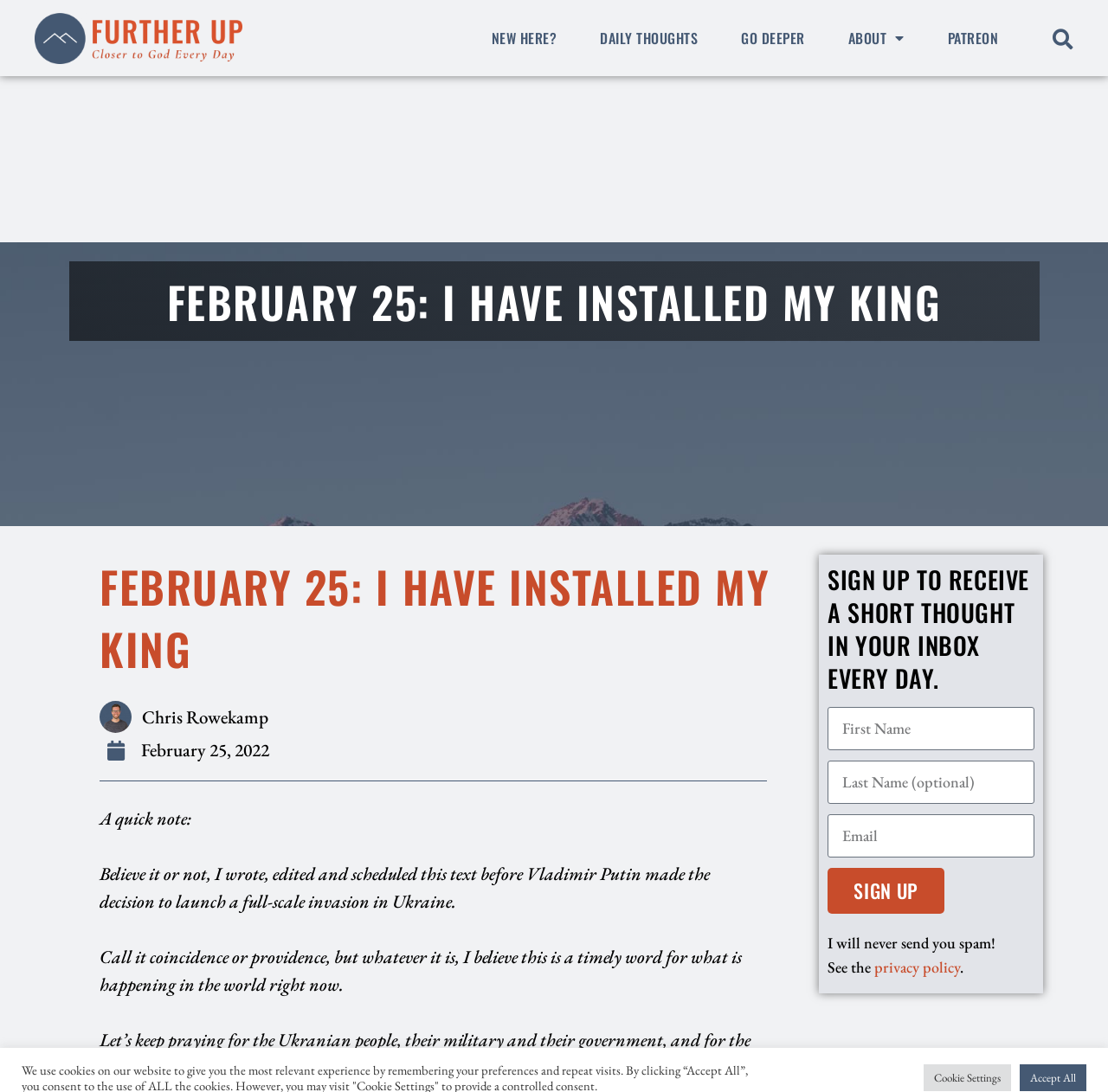What is the date of the article?
Give a single word or phrase answer based on the content of the image.

February 25, 2022